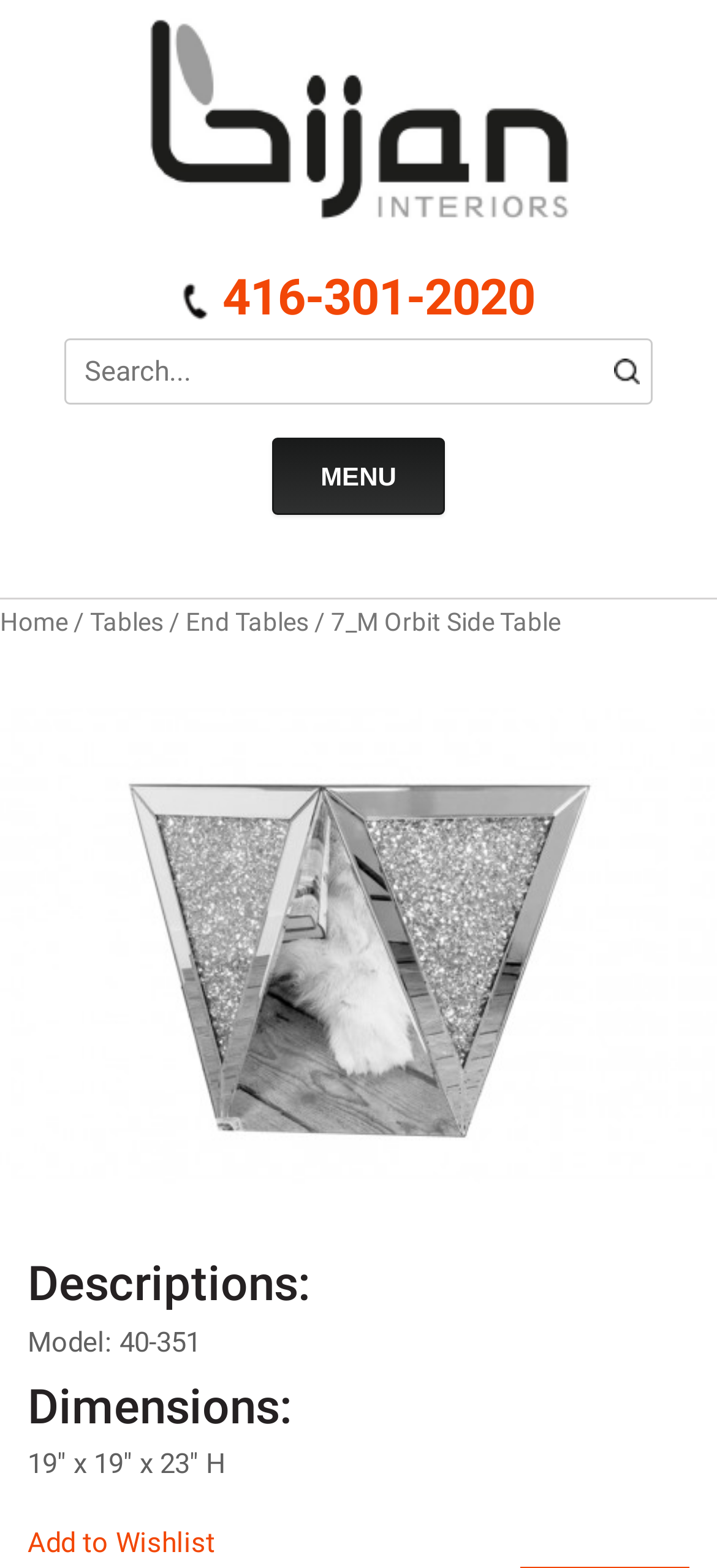Determine the bounding box coordinates of the region I should click to achieve the following instruction: "View the Orbit Side Table product". Ensure the bounding box coordinates are four float numbers between 0 and 1, i.e., [left, top, right, bottom].

[0.0, 0.451, 1.0, 0.756]